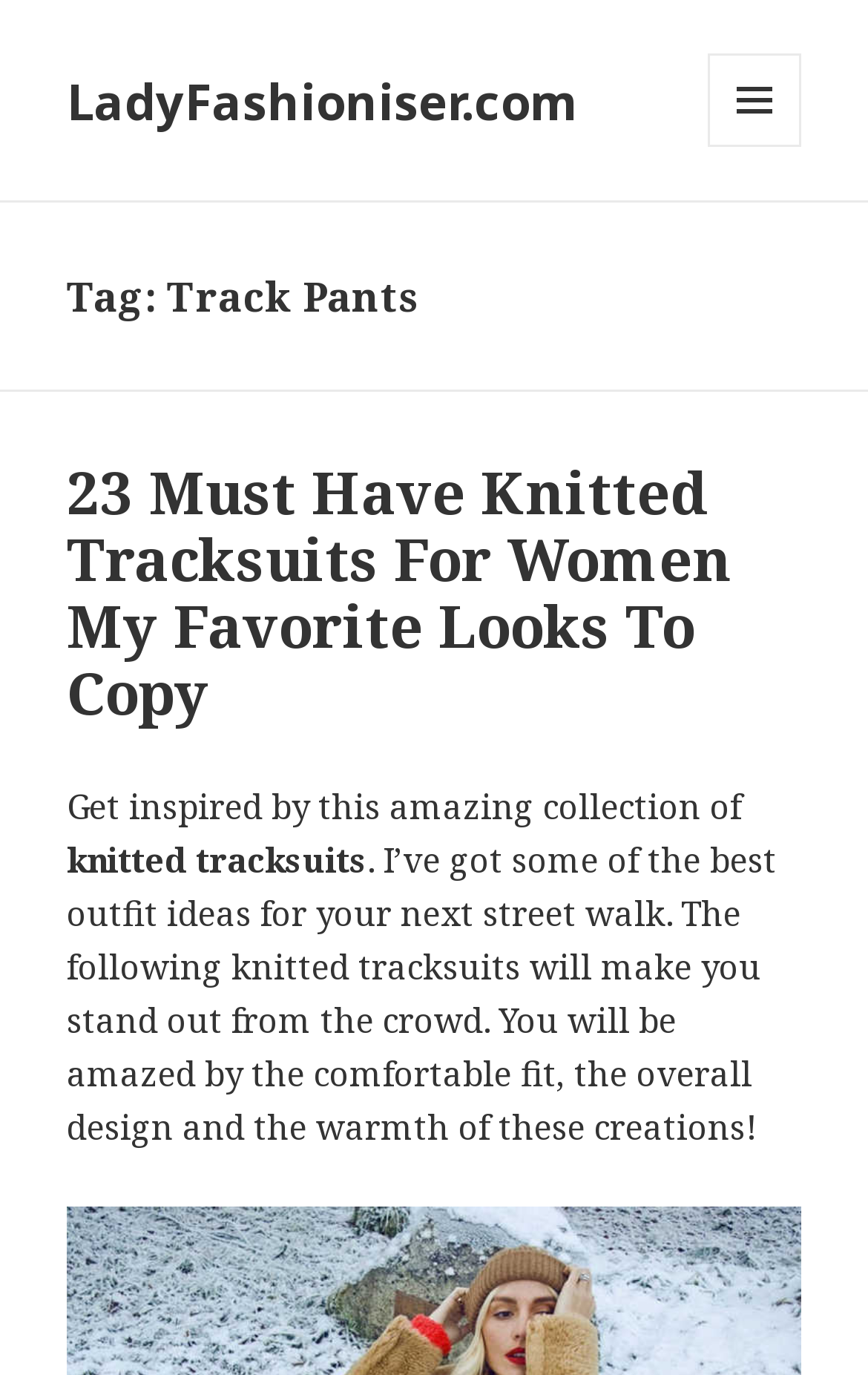Please reply to the following question using a single word or phrase: 
How many articles are listed on this page?

At least 1